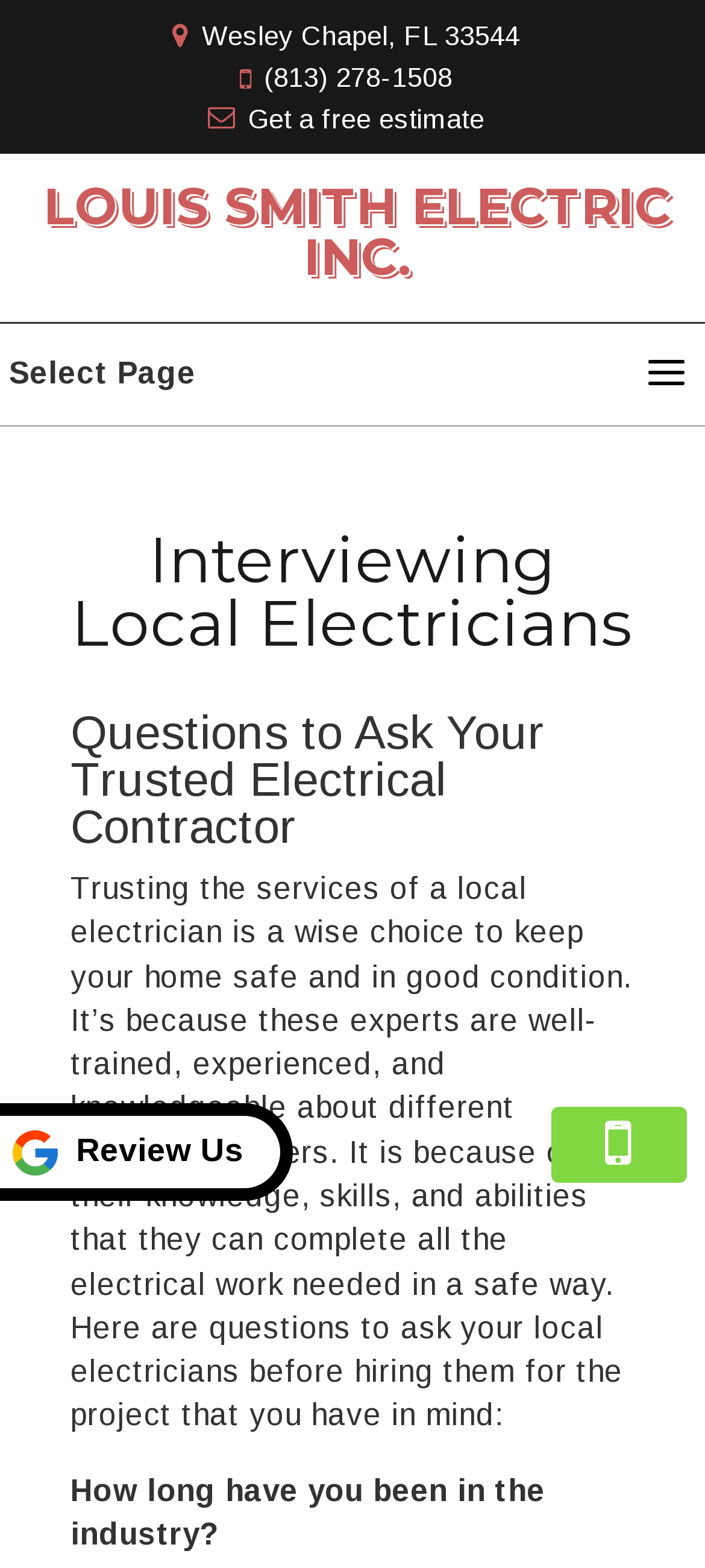Using the details in the image, give a detailed response to the question below:
What is the purpose of asking questions to a local electrician?

I found the purpose by reading the StaticText element with the text 'Trusting the services of a local electrician is a wise choice to keep your home safe and in good condition...' which explains the importance of asking questions to a local electrician.